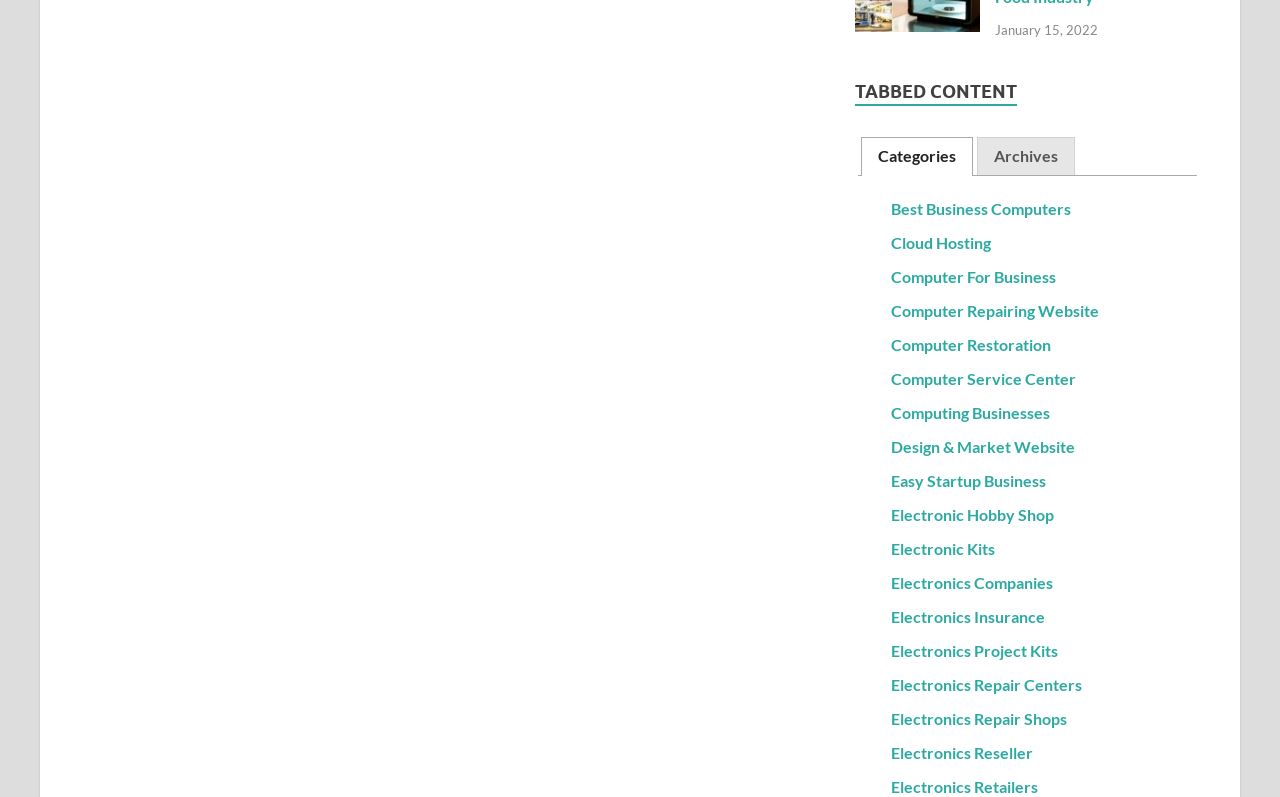Please identify the bounding box coordinates of the region to click in order to complete the given instruction: "explore the Electronics Companies link". The coordinates should be four float numbers between 0 and 1, i.e., [left, top, right, bottom].

[0.696, 0.719, 0.822, 0.743]